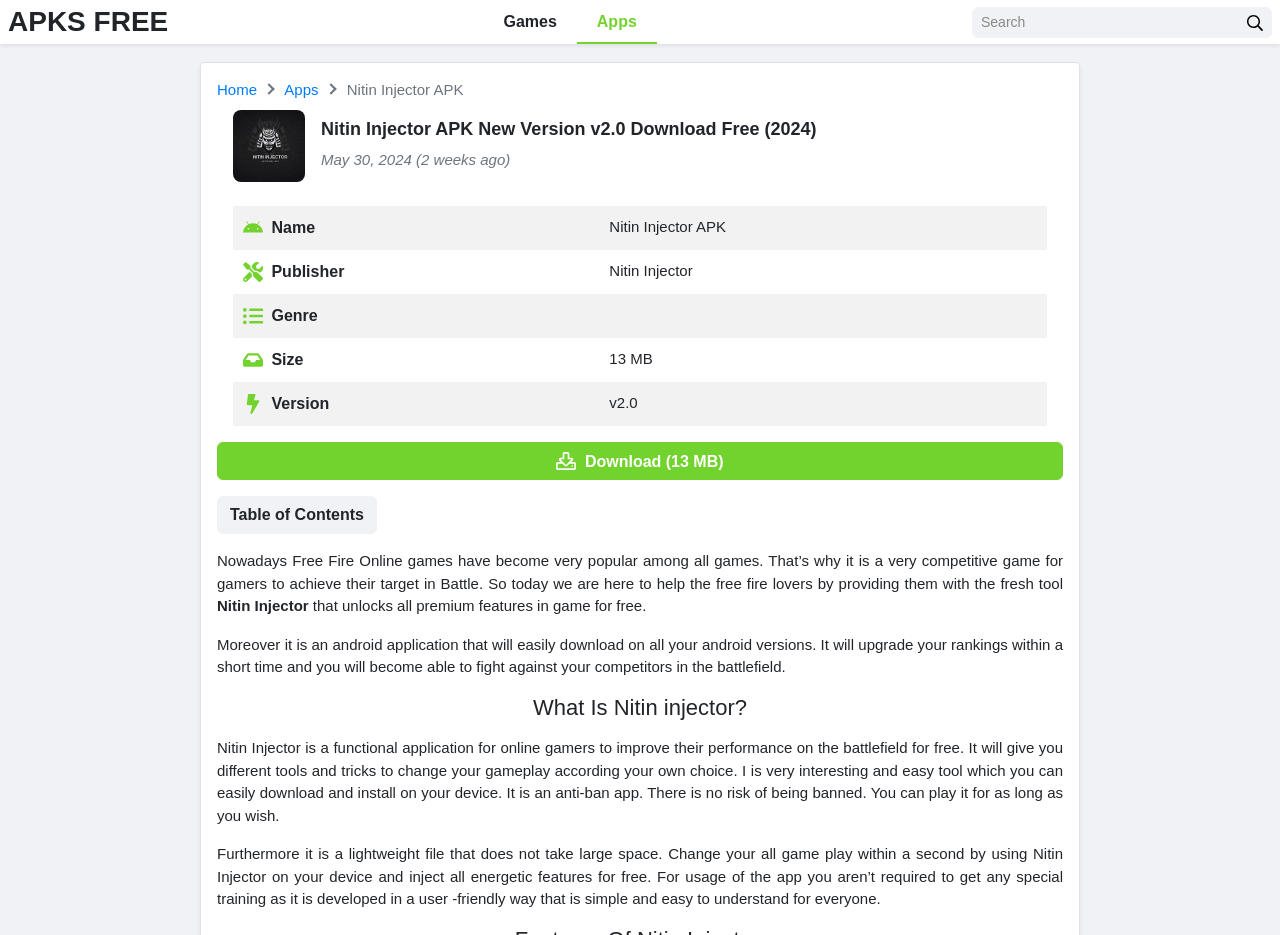Write an extensive caption that covers every aspect of the webpage.

This webpage is about downloading the new version of Nitin Injector APK, a tool for online gamers to improve their performance on the battlefield. At the top, there are several links, including "APKS FREE", "Games", and "Apps", which are positioned horizontally across the page. A search textbox and a search button are located on the right side of the top section.

Below the top section, there is a header section with a heading that reads "Nitin Injector APK New Version v2.0 Download Free (2024)" and a timestamp indicating that the content was updated two weeks ago. An icon for Nitin Injector APK is displayed next to the heading.

The main content section is divided into two parts. On the left, there is a table with five rows, each containing information about the Nitin Injector APK, including its name, publisher, genre, size, and version. On the right, there is a section with several paragraphs of text that describe the benefits and features of Nitin Injector APK. The text explains that the tool can unlock premium features in the game for free, upgrade rankings quickly, and is easy to use.

Below the text section, there is a heading that reads "What Is Nitin Injector?" followed by a detailed description of the tool and its features. The description highlights that Nitin Injector is a functional application that provides tools and tricks to improve gameplay, is lightweight, and easy to use.

A download link for the Nitin Injector APK is prominently displayed on the page, along with a "Table of Contents" link. There are also several images scattered throughout the page, including icons and a logo for Nitin Injector APK.